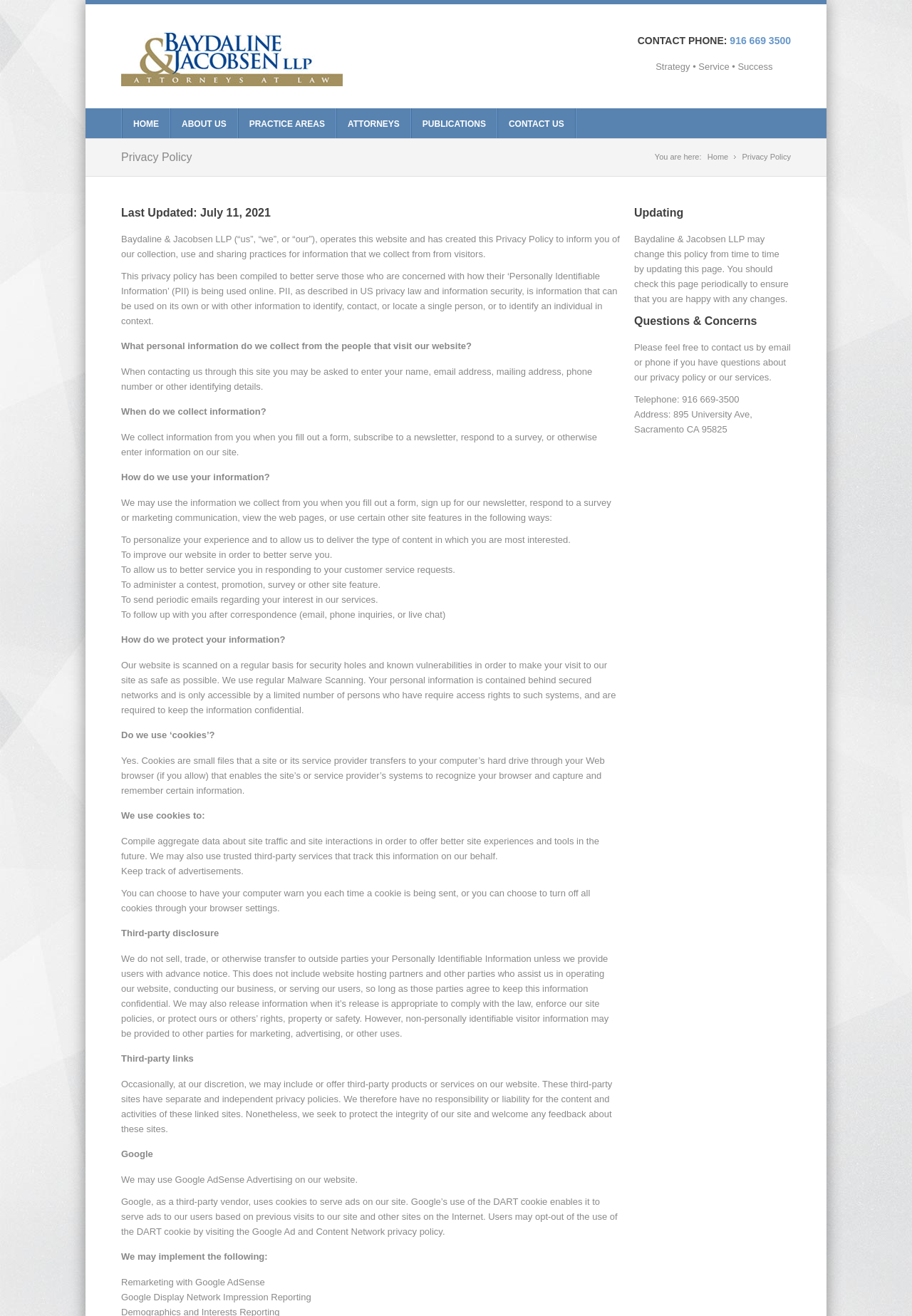Find the bounding box coordinates of the area that needs to be clicked in order to achieve the following instruction: "View the 'Privacy Policy' page". The coordinates should be specified as four float numbers between 0 and 1, i.e., [left, top, right, bottom].

[0.133, 0.114, 0.492, 0.126]